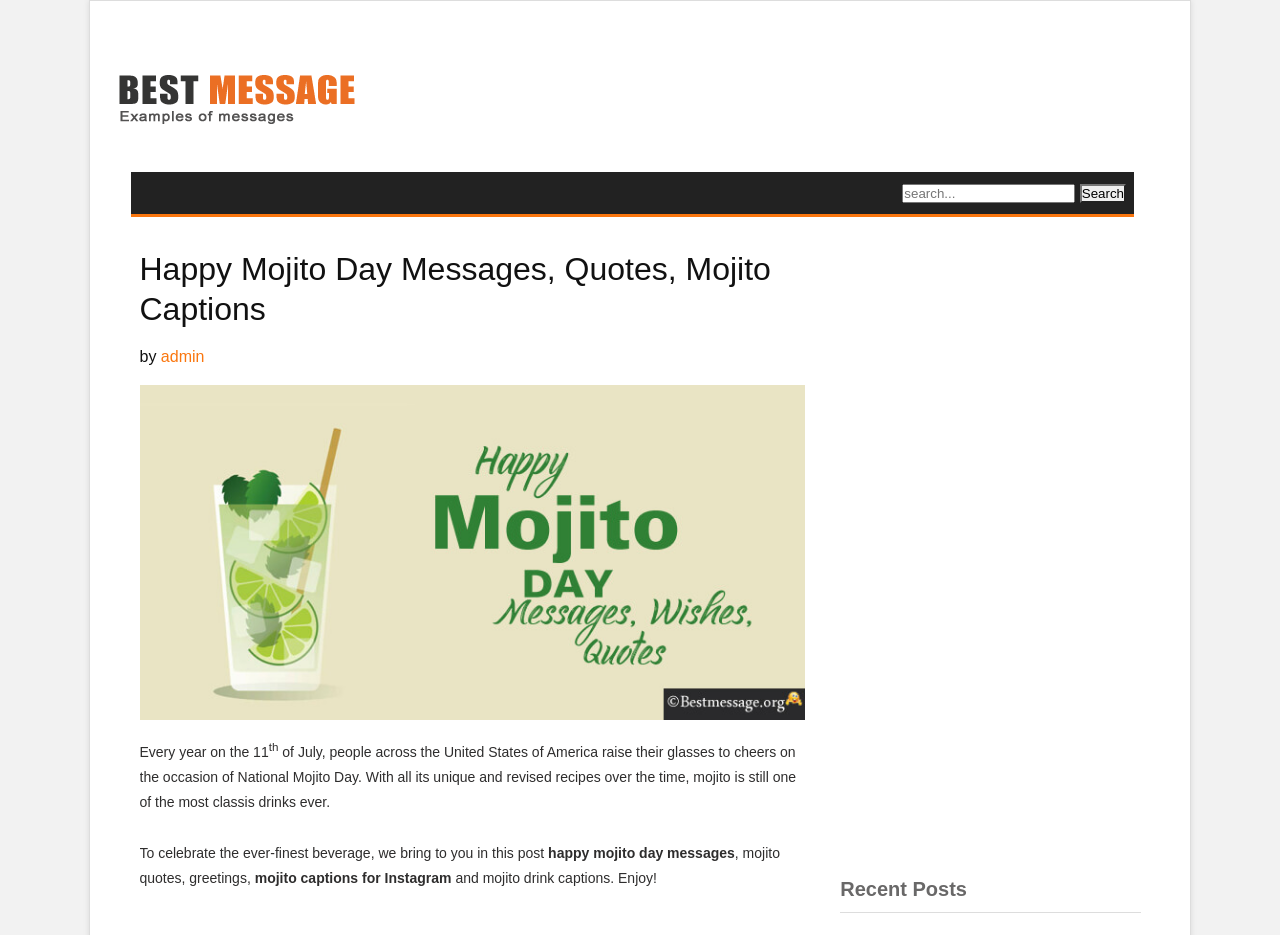Please answer the following question using a single word or phrase: Who is the author of the webpage content?

admin